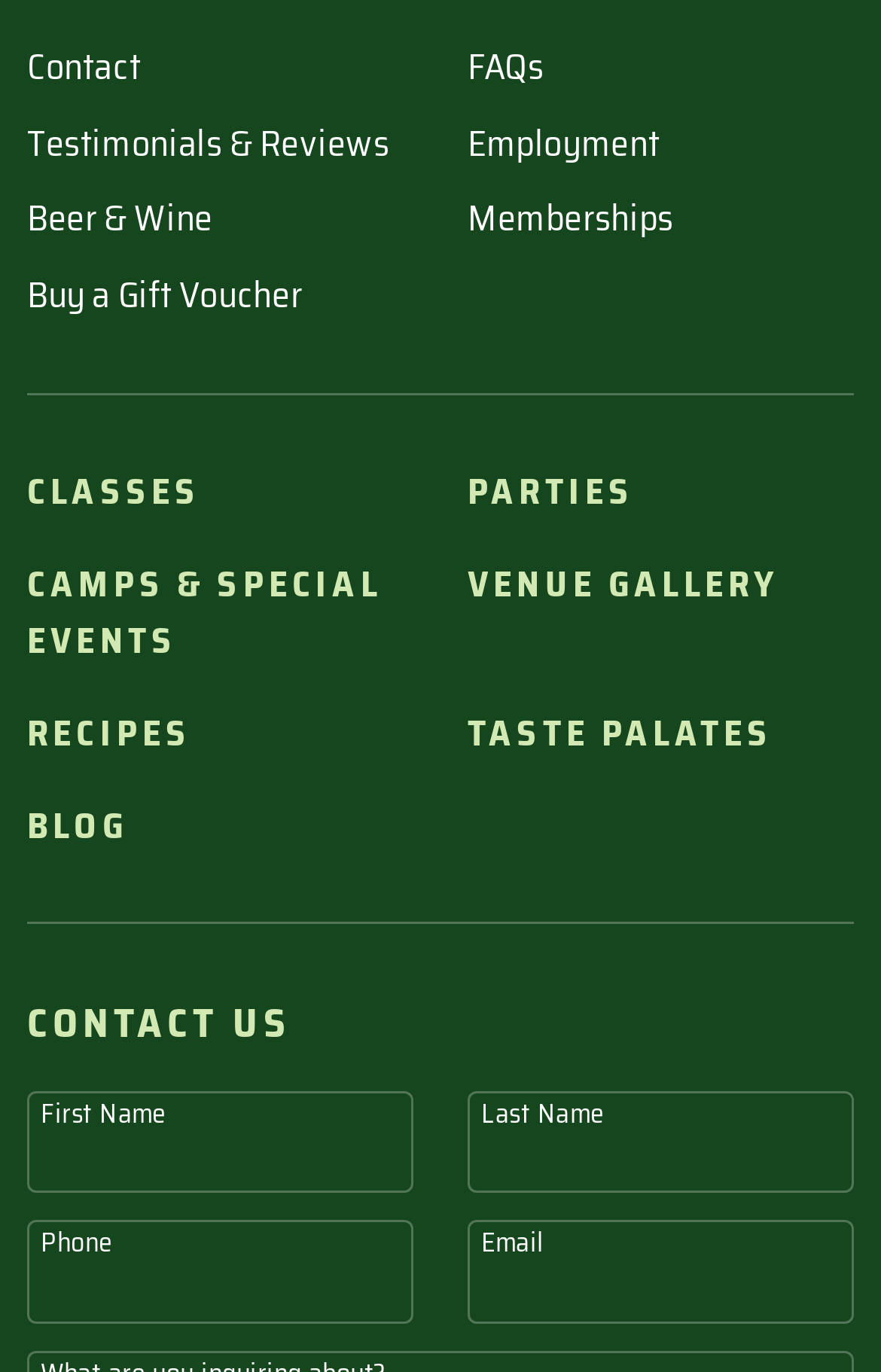Identify the bounding box coordinates for the element you need to click to achieve the following task: "enter First Name". The coordinates must be four float values ranging from 0 to 1, formatted as [left, top, right, bottom].

[0.031, 0.795, 0.469, 0.87]